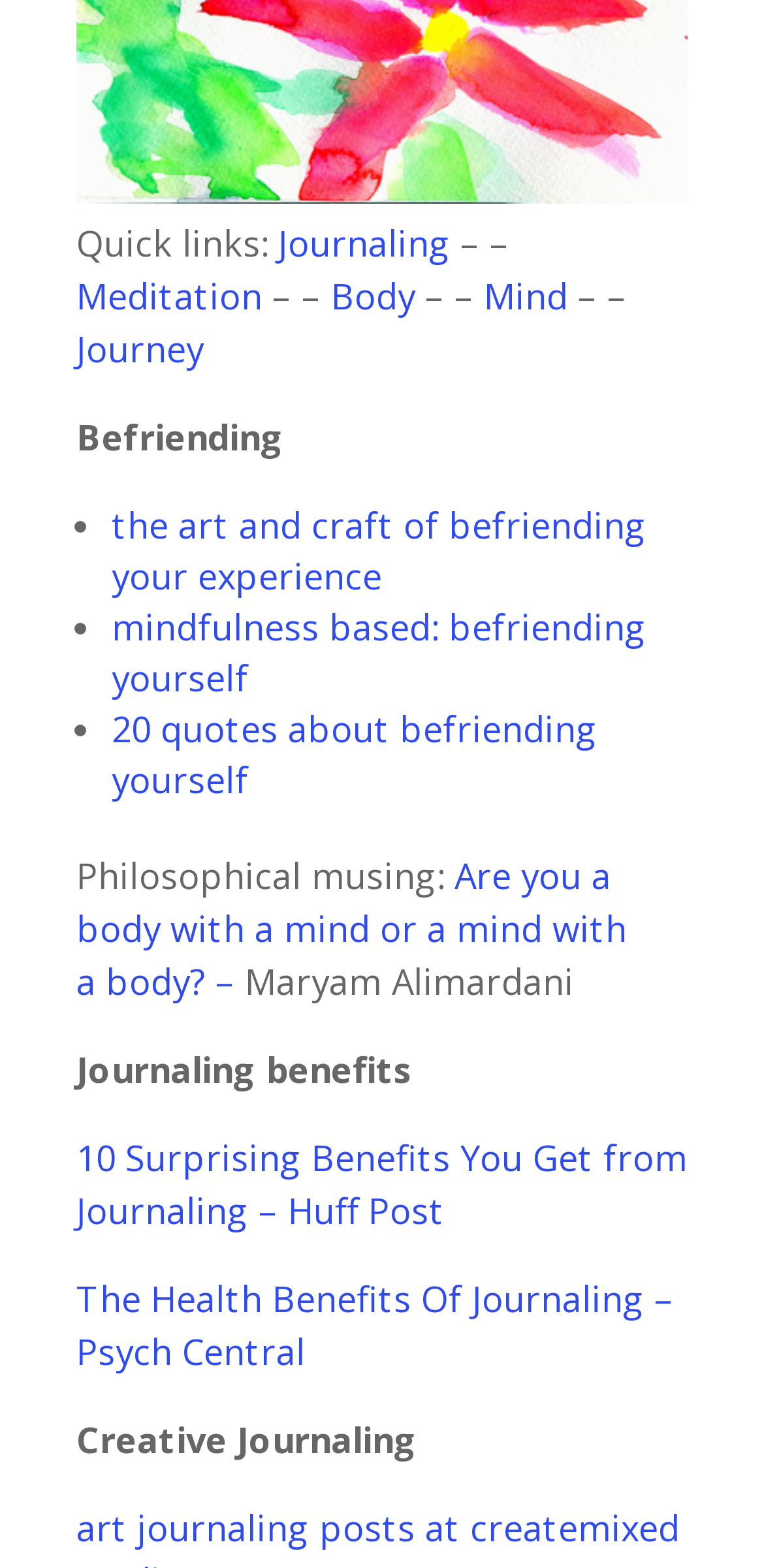Identify the bounding box coordinates for the UI element that matches this description: "Body".

[0.433, 0.174, 0.544, 0.204]